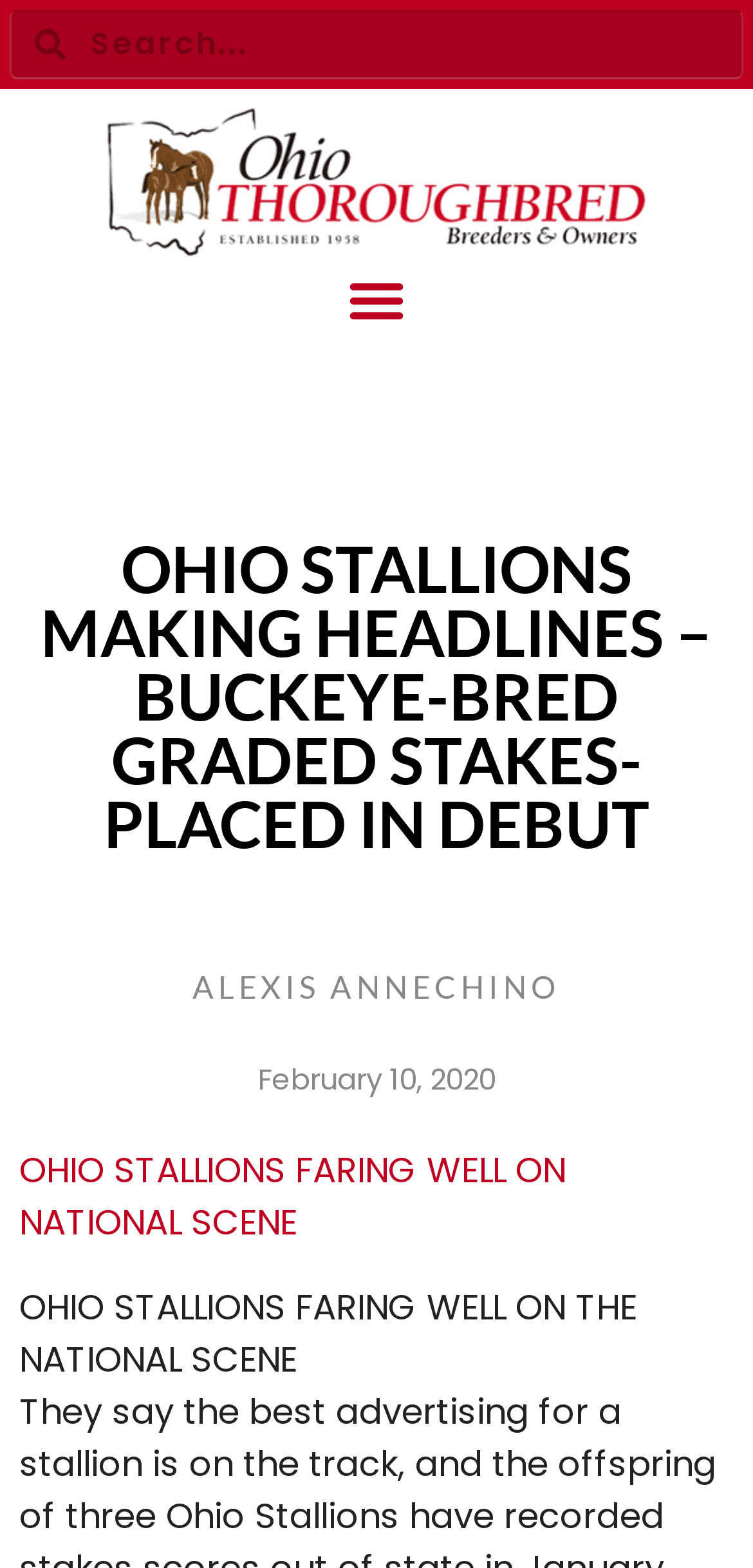What is the topic of the webpage?
Using the screenshot, give a one-word or short phrase answer.

Ohio Stallions